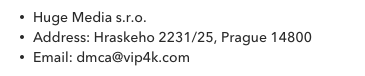Can you give a comprehensive explanation to the question given the content of the image?
What is the email address for DMCA notifications?

The email address is provided in the contact information as dmca@vip4k.com, which is the designated email for sending notifications regarding potential copyright infringements to Huge Media s.r.o.